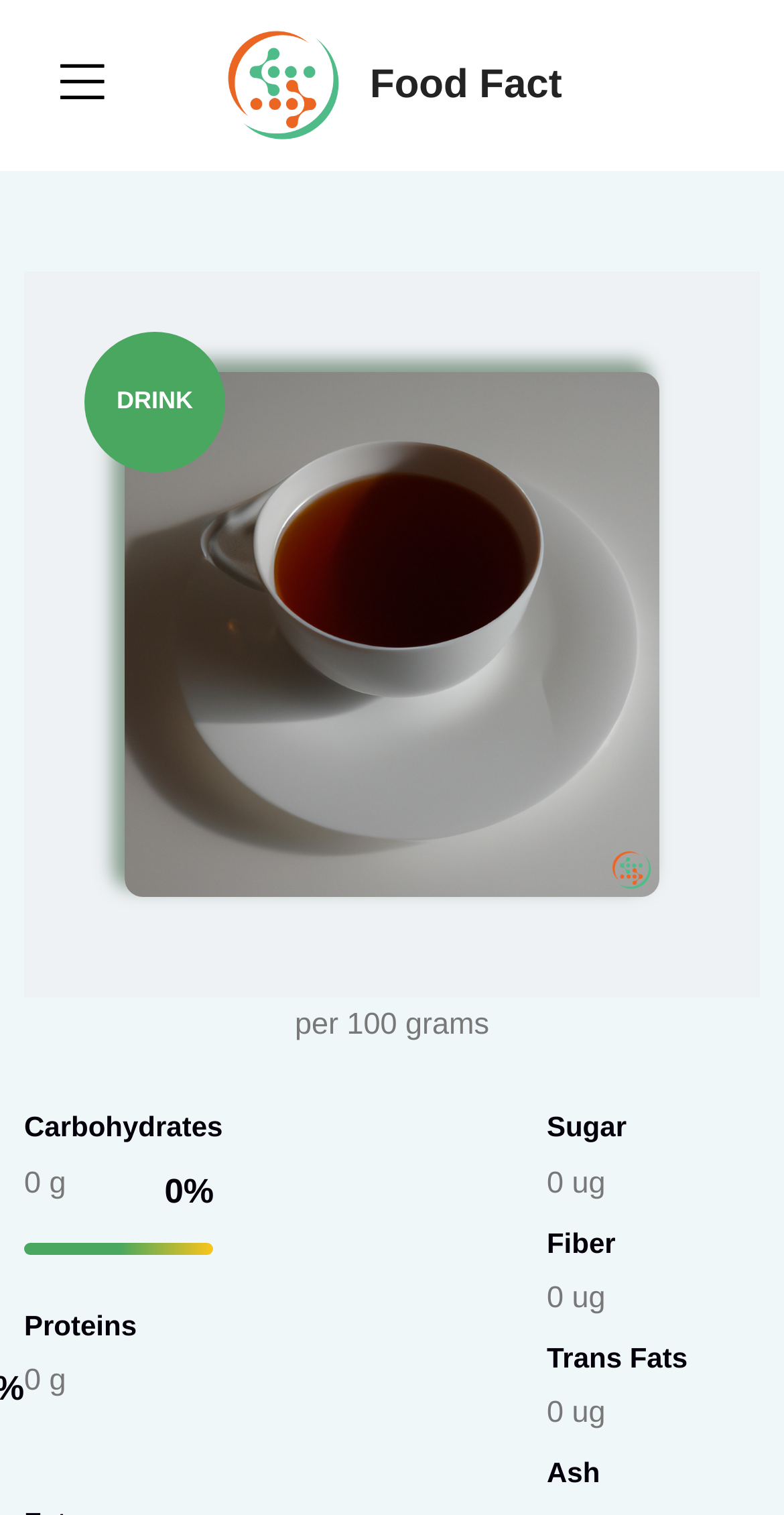Given the webpage screenshot, identify the bounding box of the UI element that matches this description: "parent_node: DRINK title="Black Tea"".

[0.159, 0.407, 0.841, 0.43]